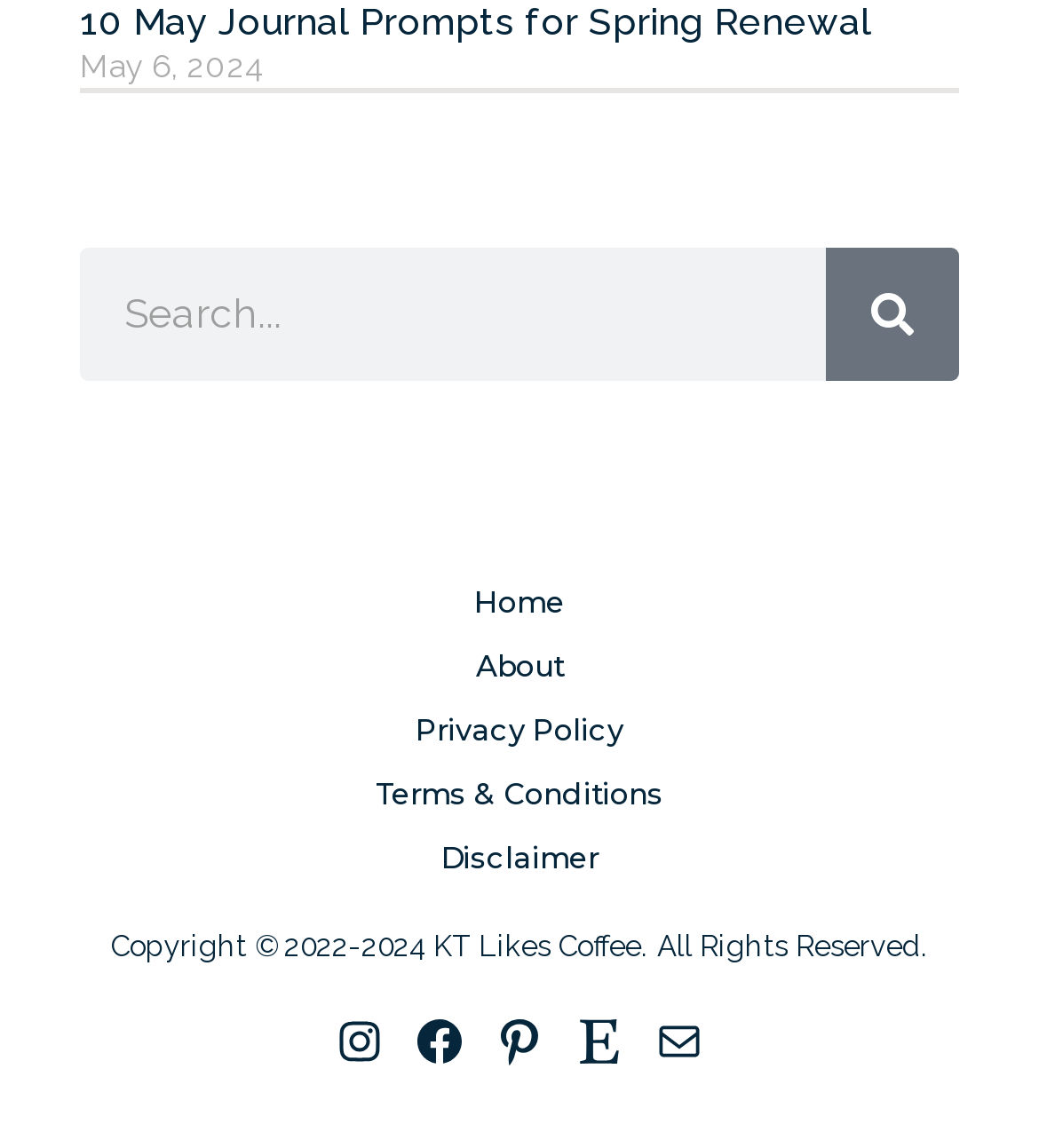Identify the bounding box of the UI component described as: "Terms & Conditions".

[0.31, 0.664, 0.69, 0.72]